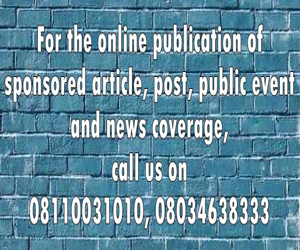Describe all the elements in the image extensively.

The image features a vibrant turquoise brick wall serving as a backdrop for white text, conveying a message about online publication services. The text reads: "For the online publication of sponsored articles, posts, public events, and news coverage, call us on 08110031010, 08034638333." This call to action emphasizes the opportunity for individuals or organizations seeking media coverage or promotional services to get in touch. The combination of the striking background and bold, clear message effectively captures attention, making it suitable for advertisements or announcements related to digital media services.